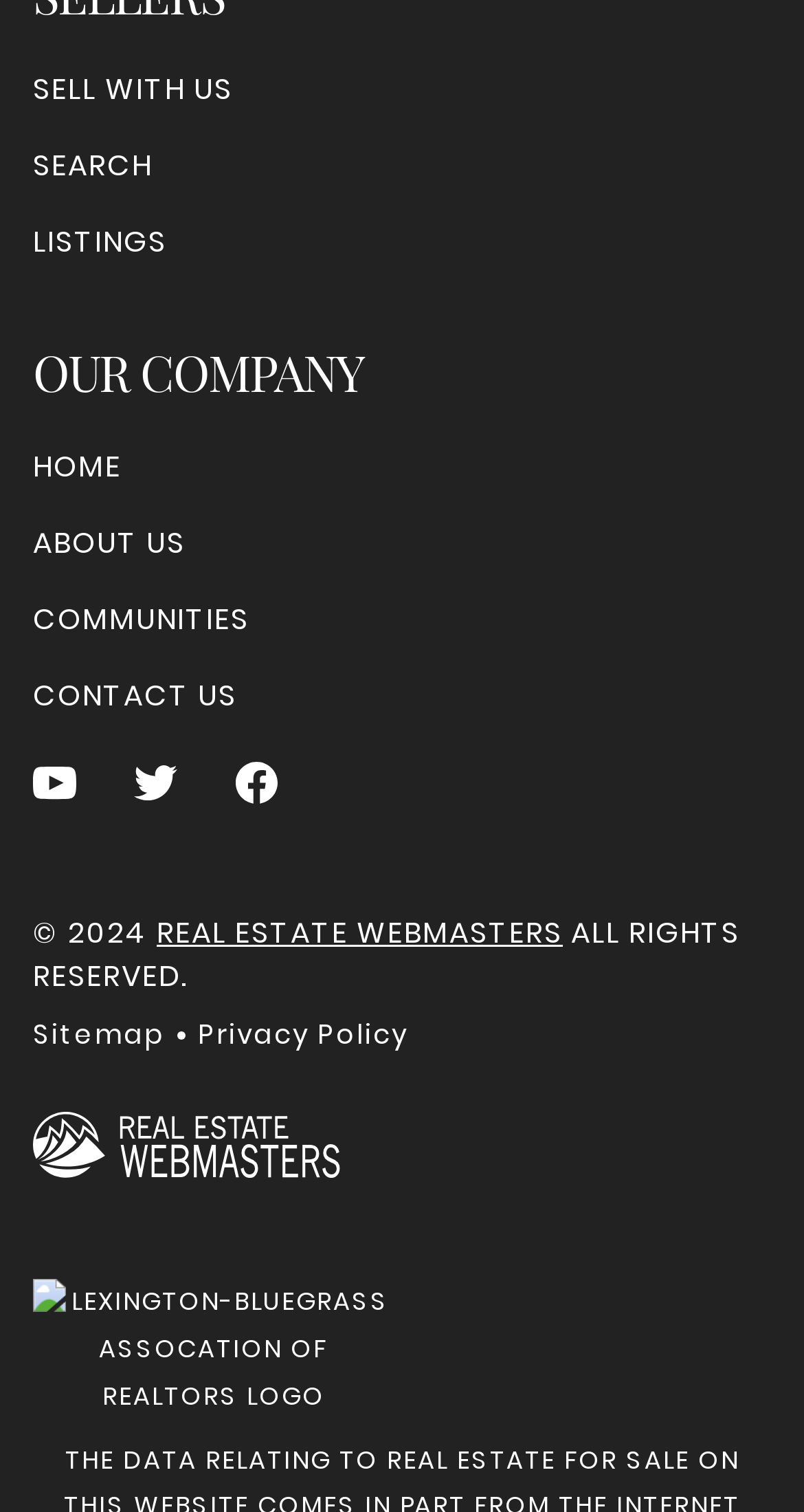Locate the bounding box coordinates of the element's region that should be clicked to carry out the following instruction: "Click on BUYER'S GUIDE". The coordinates need to be four float numbers between 0 and 1, i.e., [left, top, right, bottom].

[0.041, 0.034, 0.318, 0.063]